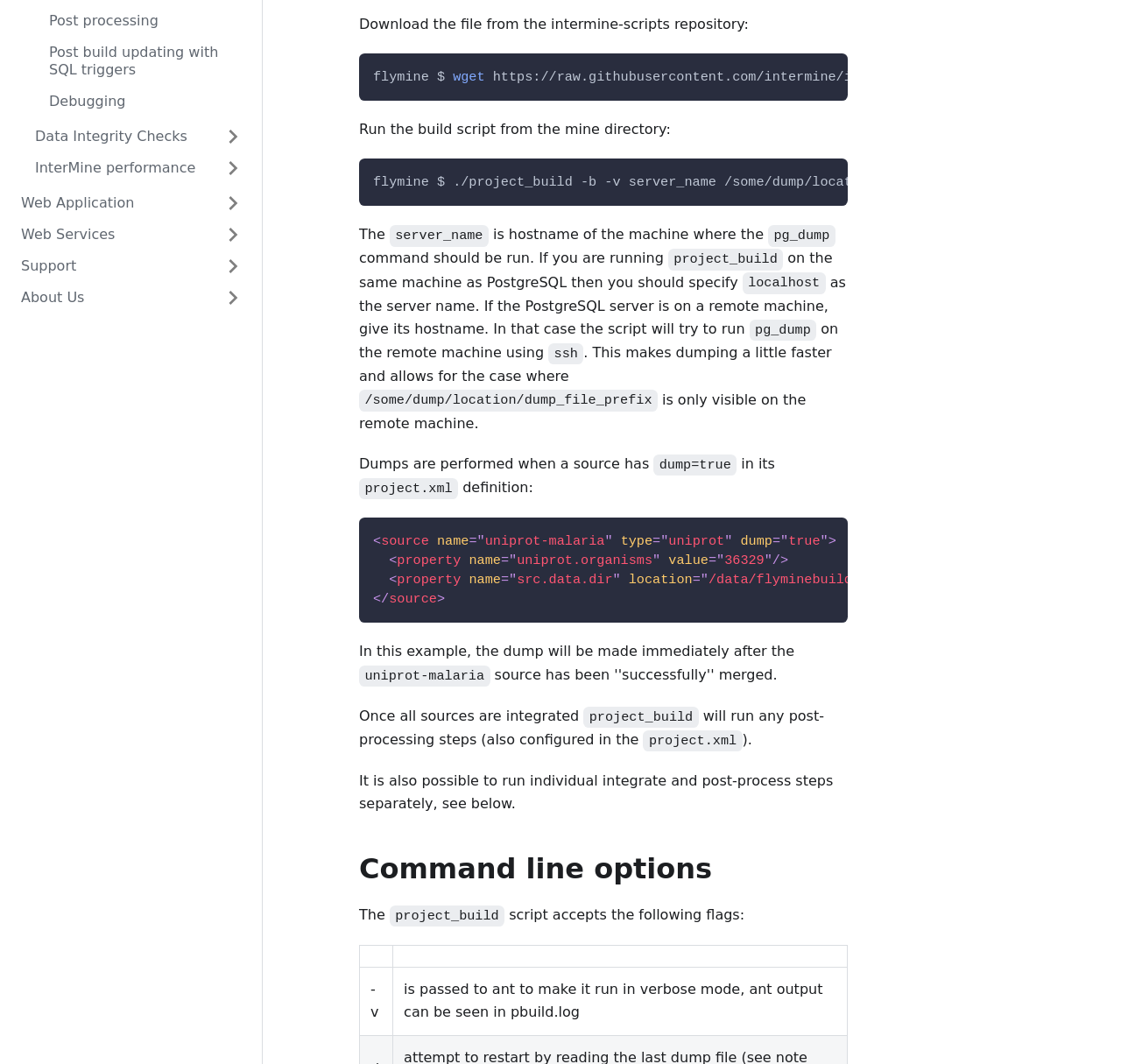Ascertain the bounding box coordinates for the UI element detailed here: "Tool API". The coordinates should be provided as [left, top, right, bottom] with each value being a float between 0 and 1.

[0.019, 0.626, 0.228, 0.652]